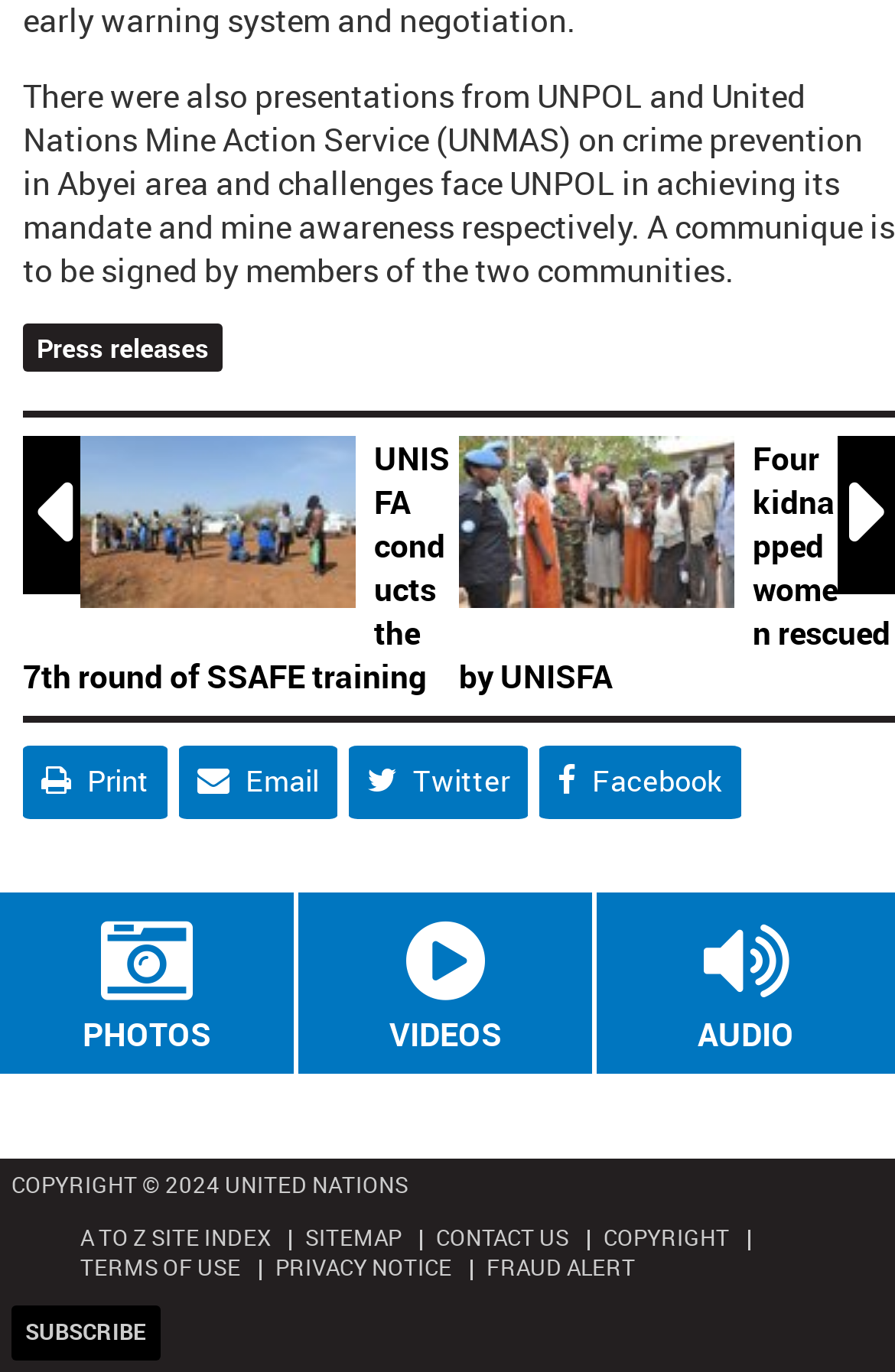Provide a short answer to the following question with just one word or phrase: What is the purpose of the link with the icon ''?

Share